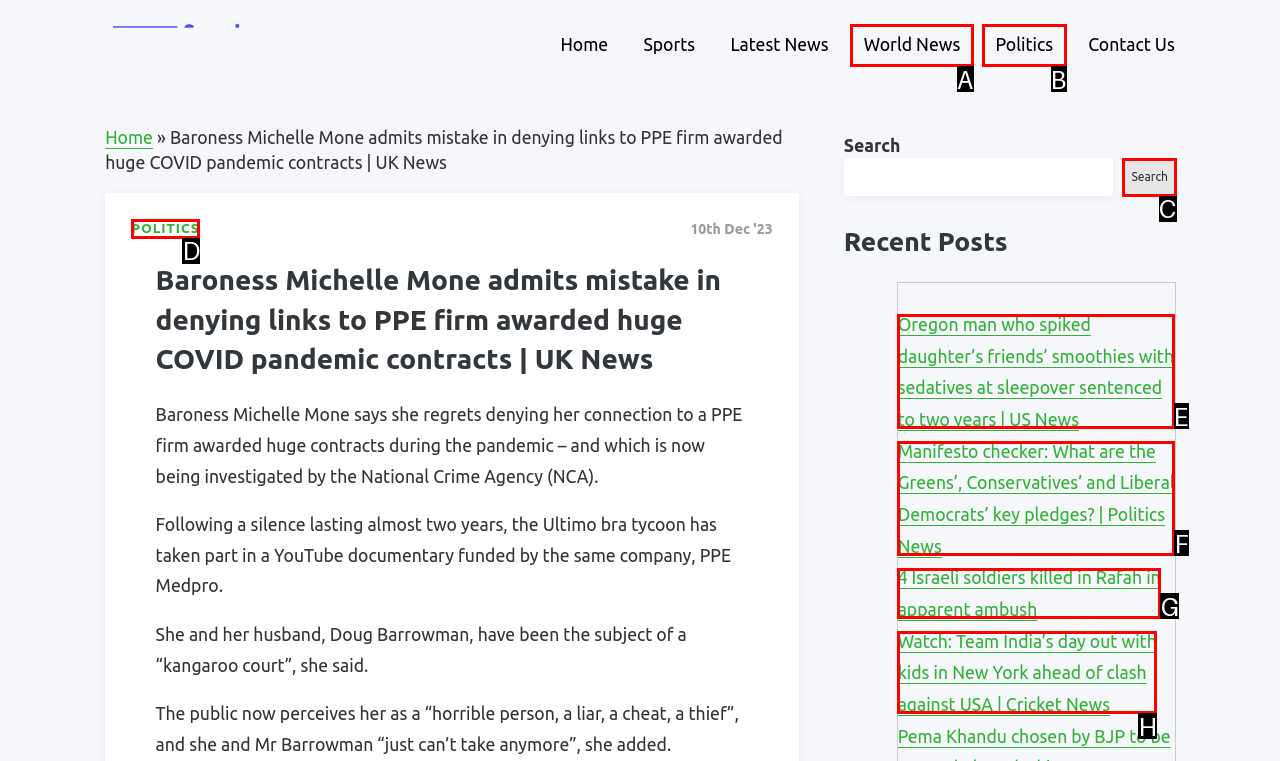Select the letter from the given choices that aligns best with the description: Search. Reply with the specific letter only.

C